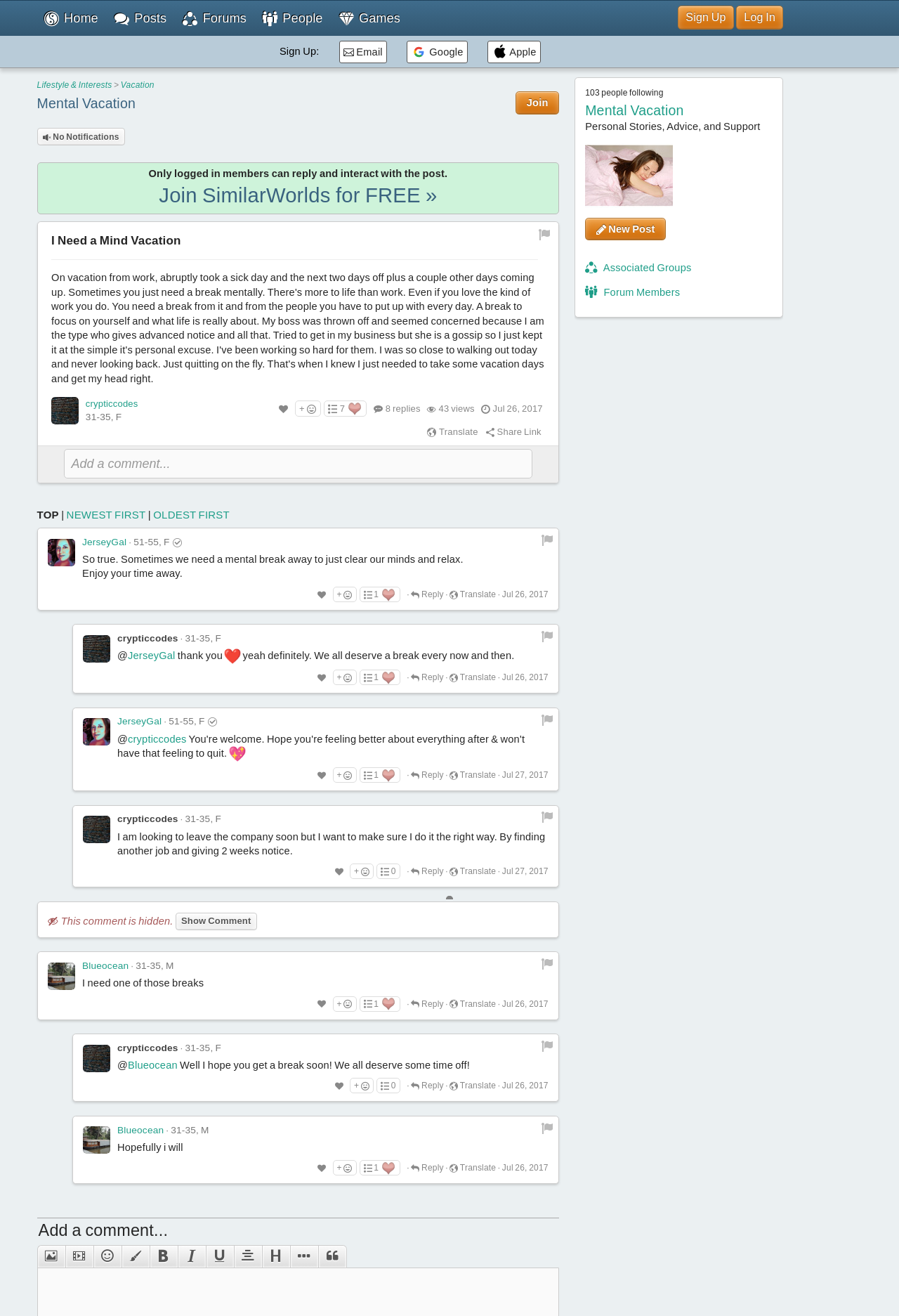Provide a single word or phrase answer to the question: 
What is the topic of the post?

Mental Vacation